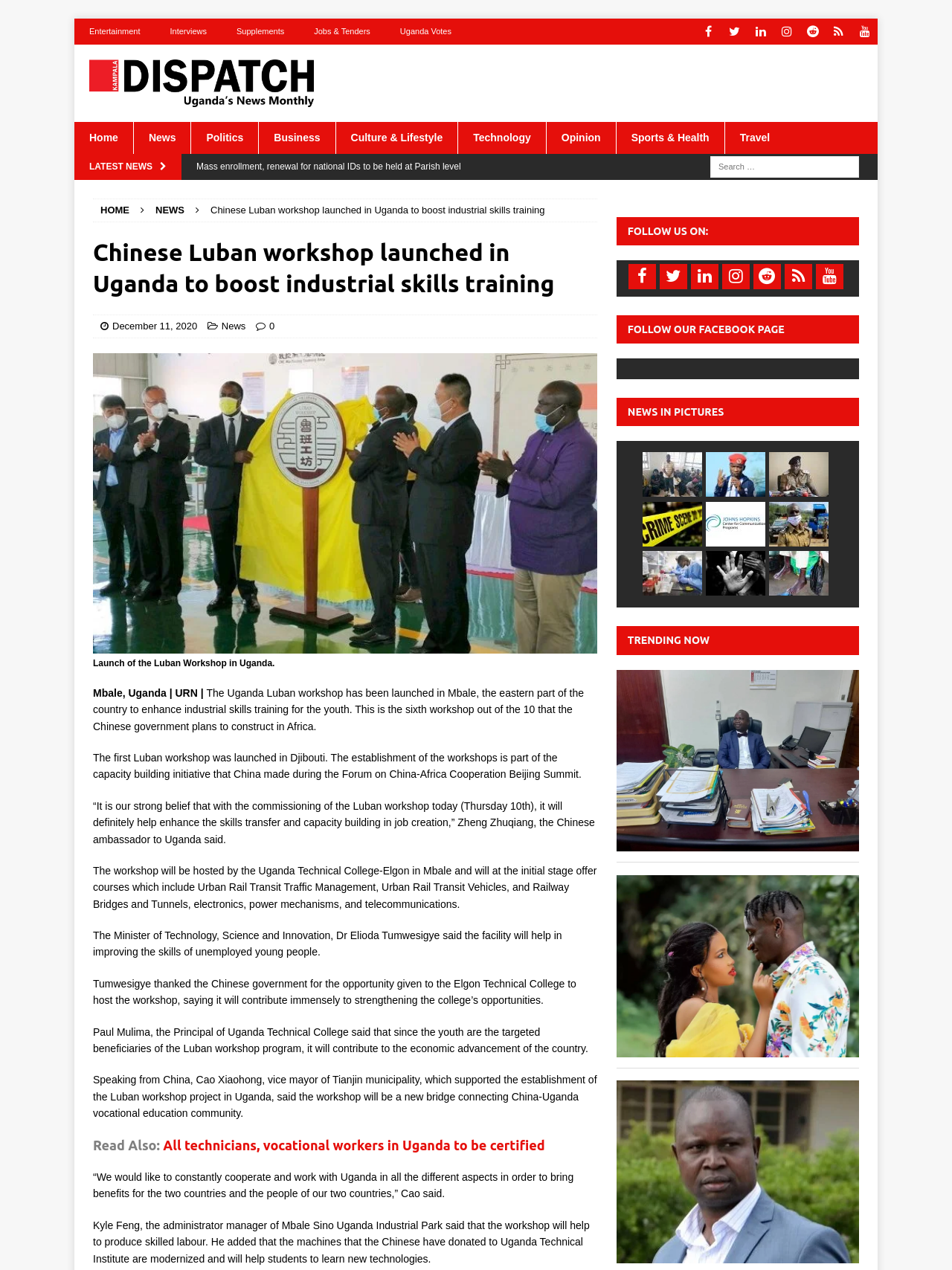Determine the webpage's heading and output its text content.

Chinese Luban workshop launched in Uganda to boost industrial skills training